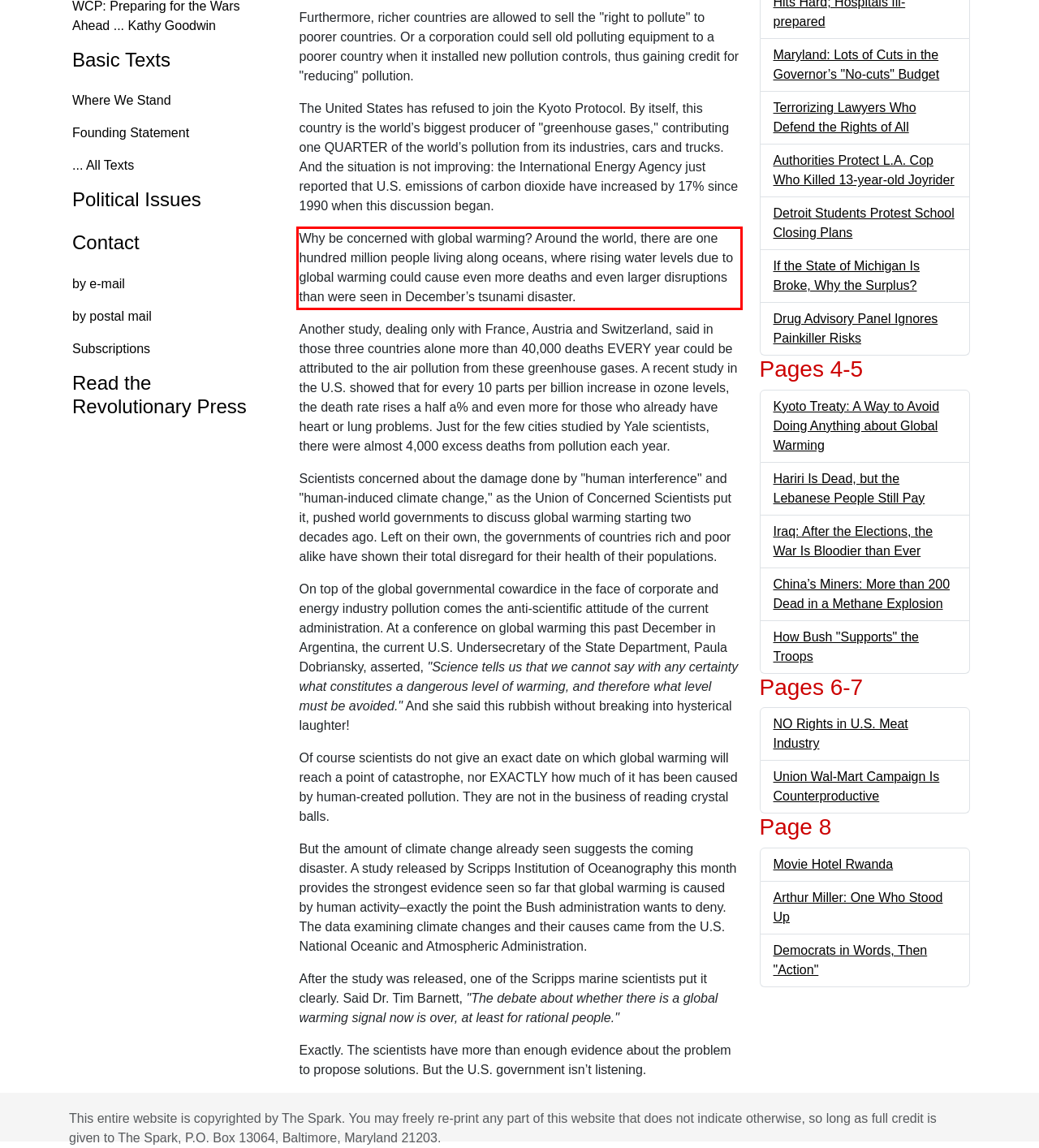Analyze the webpage screenshot and use OCR to recognize the text content in the red bounding box.

Why be concerned with global warming? Around the world, there are one hundred million people living along oceans, where rising water levels due to global warming could cause even more deaths and even larger disruptions than were seen in December’s tsunami disaster.